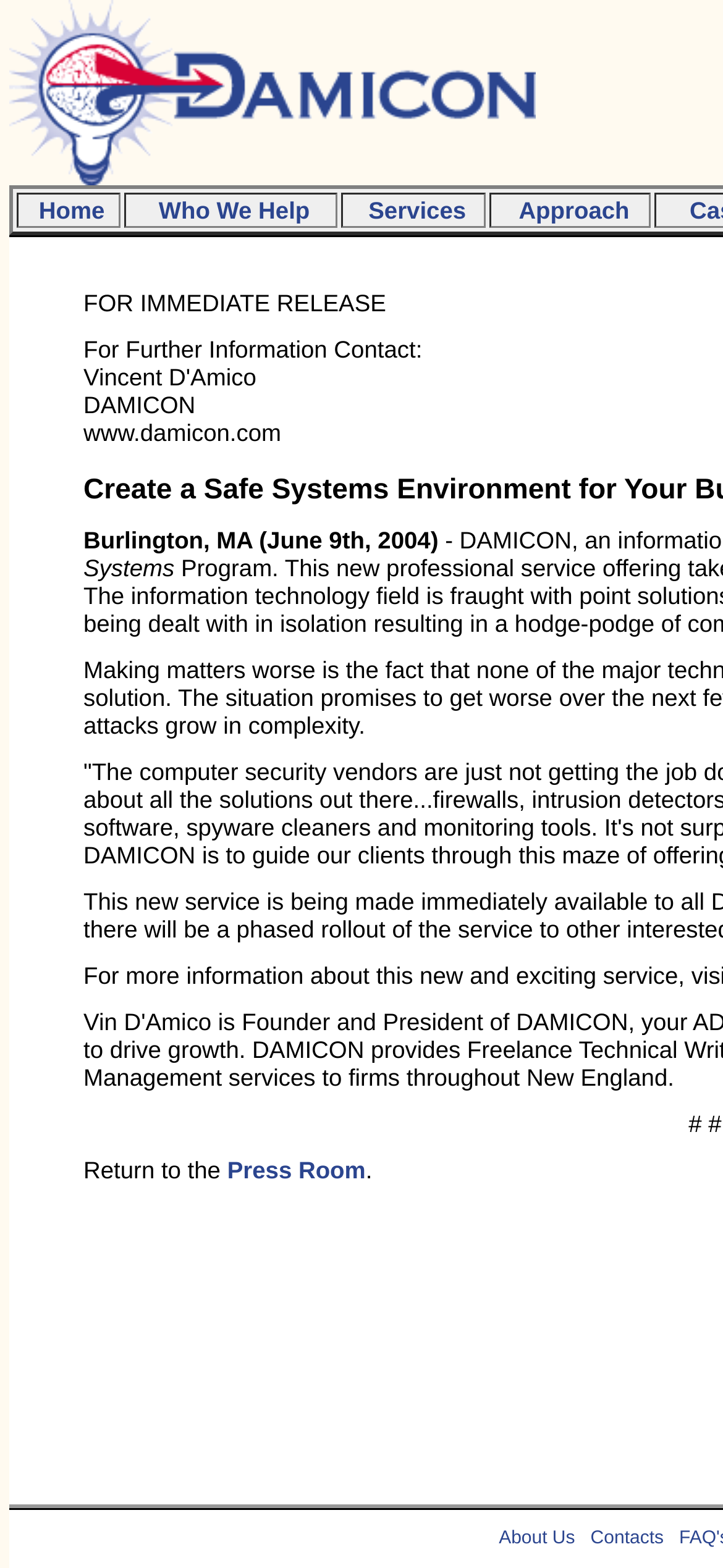Write an extensive caption that covers every aspect of the webpage.

The webpage appears to be a press release page from Damicon, a company that provides safe systems environments for businesses. 

At the top, there is a navigation menu with five grid cells containing links to different sections of the website: Home, Who We Help, Services, Approach, and others. 

Below the navigation menu, there is a prominent title "FOR IMMEDIATE RELEASE" followed by a press release with details about Damicon. The press release includes the company name, website, and contact information. 

The main content of the press release is a block of text that spans across the middle of the page, providing information about Damicon's services and approach. 

At the bottom of the page, there are two links: "Press Room" and "About Us" and "Contacts" on the right side, which likely lead to other sections of the website.